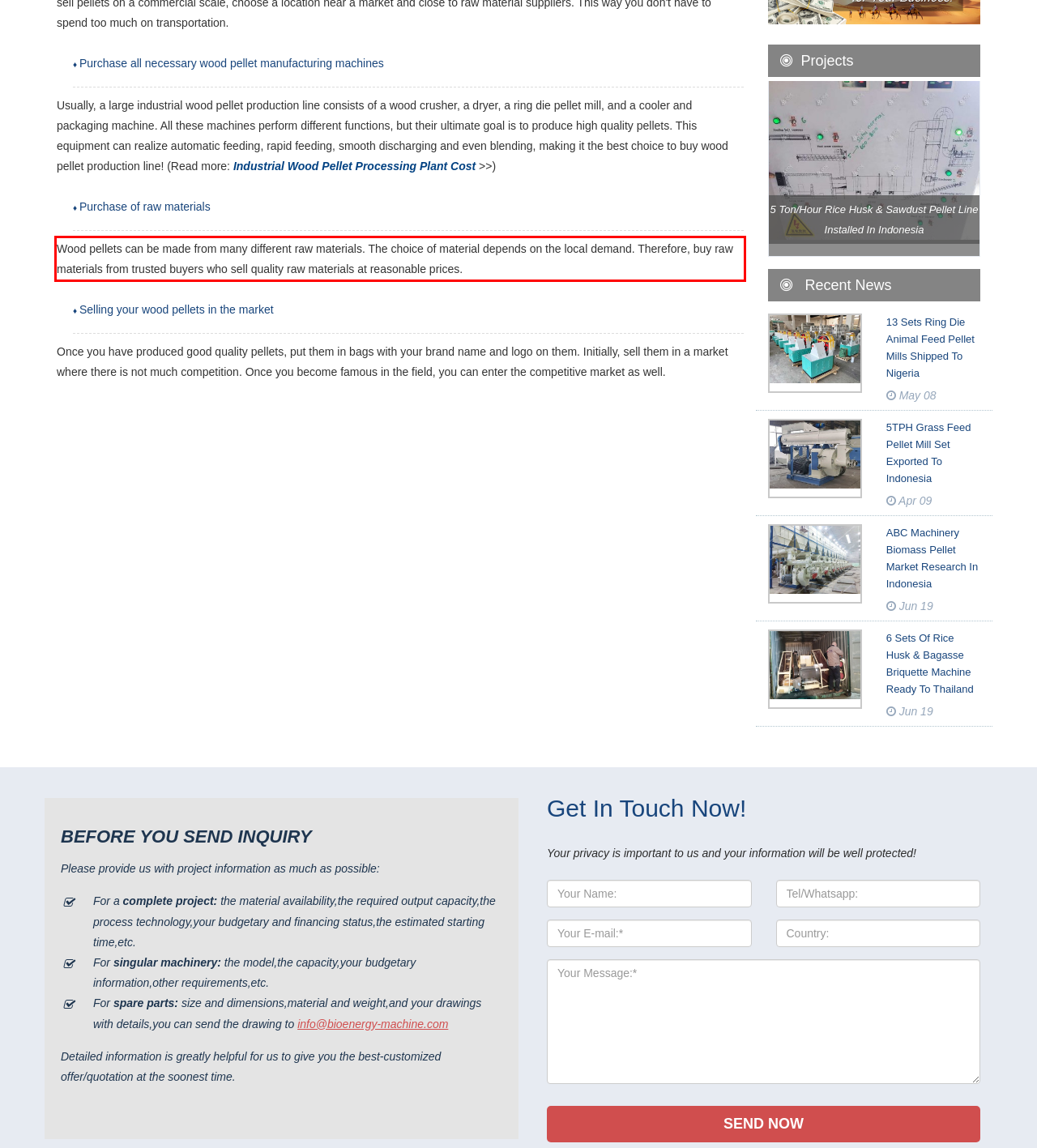Analyze the screenshot of the webpage and extract the text from the UI element that is inside the red bounding box.

Wood pellets can be made from many different raw materials. The choice of material depends on the local demand. Therefore, buy raw materials from trusted buyers who sell quality raw materials at reasonable prices.